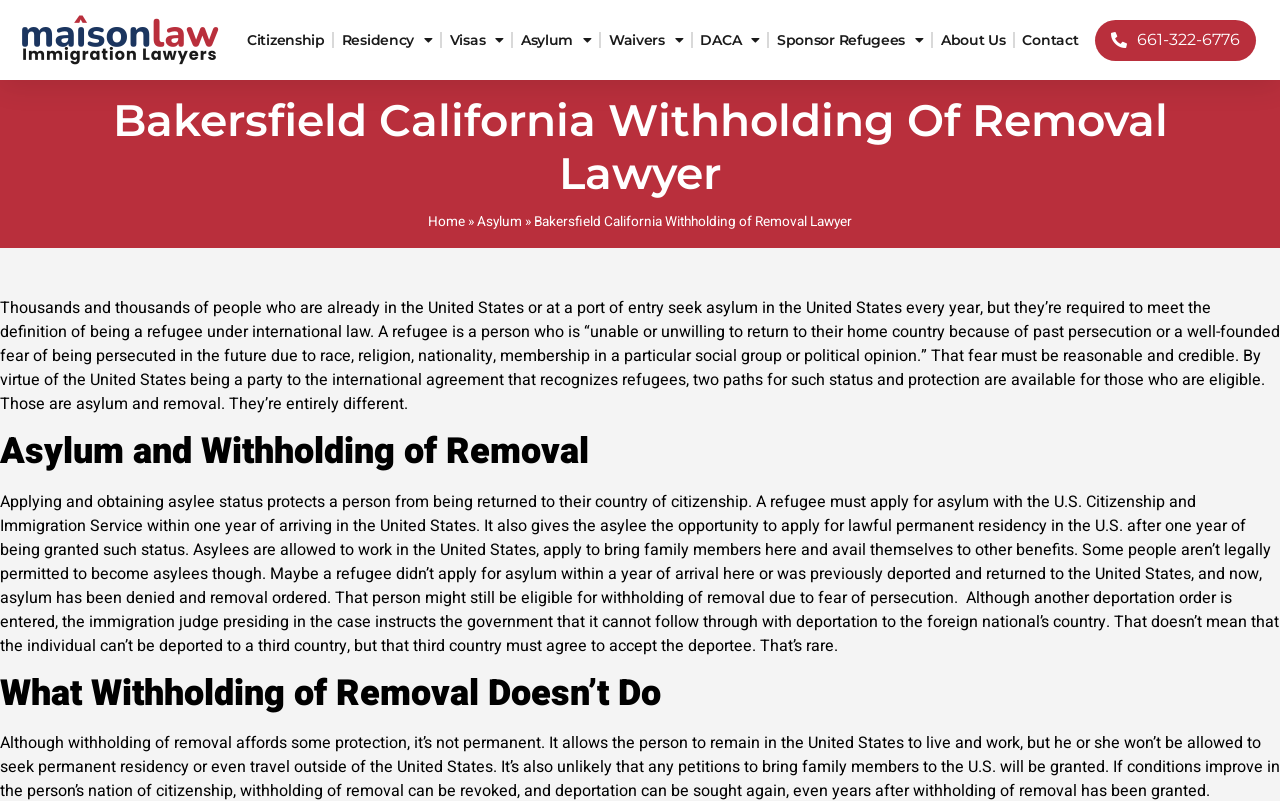Please specify the bounding box coordinates of the area that should be clicked to accomplish the following instruction: "Go to About Us". The coordinates should consist of four float numbers between 0 and 1, i.e., [left, top, right, bottom].

[0.735, 0.021, 0.786, 0.079]